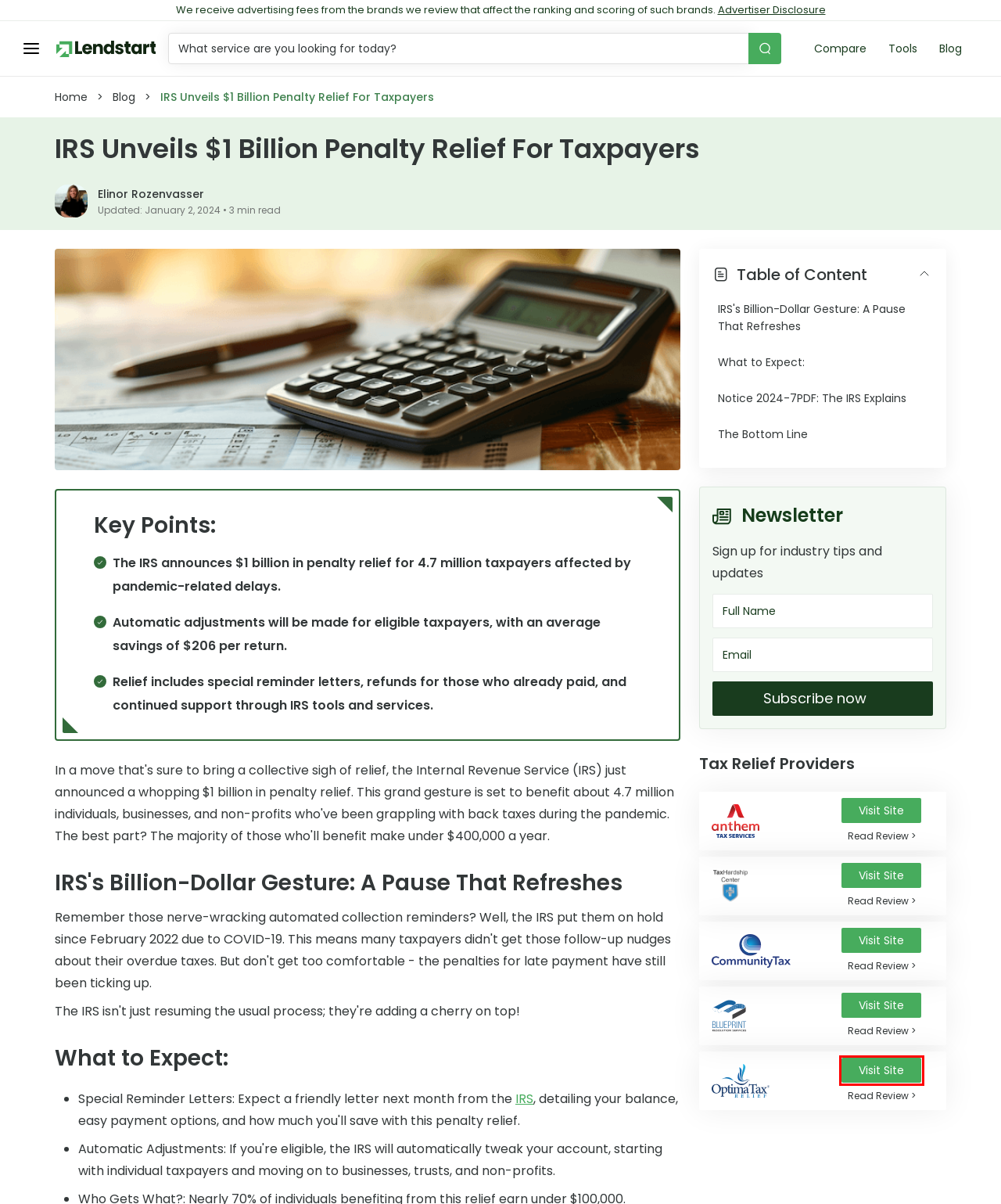Assess the screenshot of a webpage with a red bounding box and determine which webpage description most accurately matches the new page after clicking the element within the red box. Here are the options:
A. Tax Hardship Center Reviews 2024: Overview, Pros, Cons, Rating & More | Lendstart
B. Anthem Tax Services Reviews 2024: Overview, Pros, Cons, Rating & More | Lendstart
C. Internal Revenue Service | An official website of the United States government
D. Blueprint Reviews 2024: Overview, Pros, Cons, Rating & More | Lendstart
E. Financial Finance Made Simple, News And Guides | Lendstart
F. Optima Tax Relief Consultation
G. Tax Hardship Center - IRS Tax Debt Relief
H. The Best Financial Tools For Your Needs | Lendstart

F